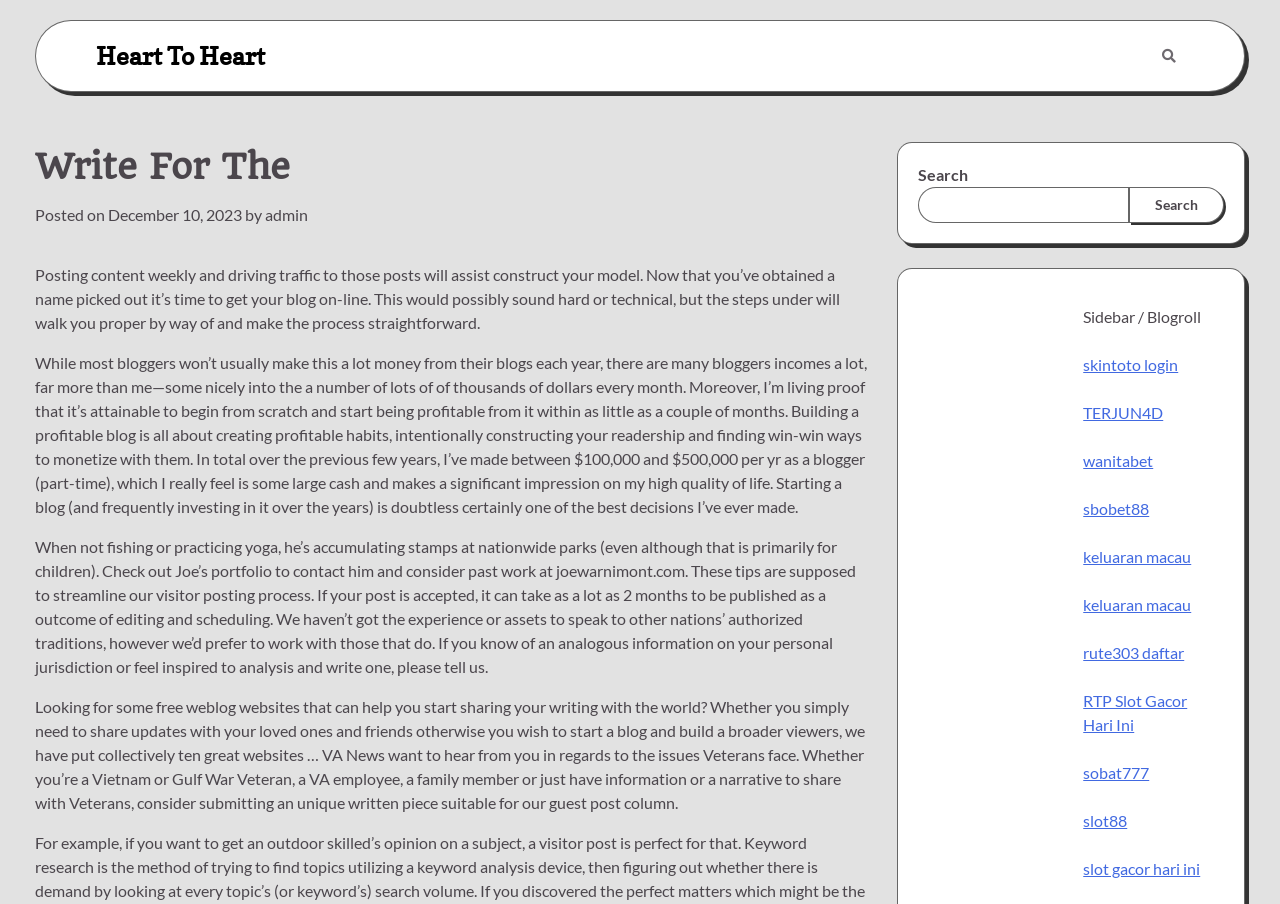Find the bounding box coordinates of the area to click in order to follow the instruction: "Search for something".

[0.717, 0.18, 0.956, 0.247]